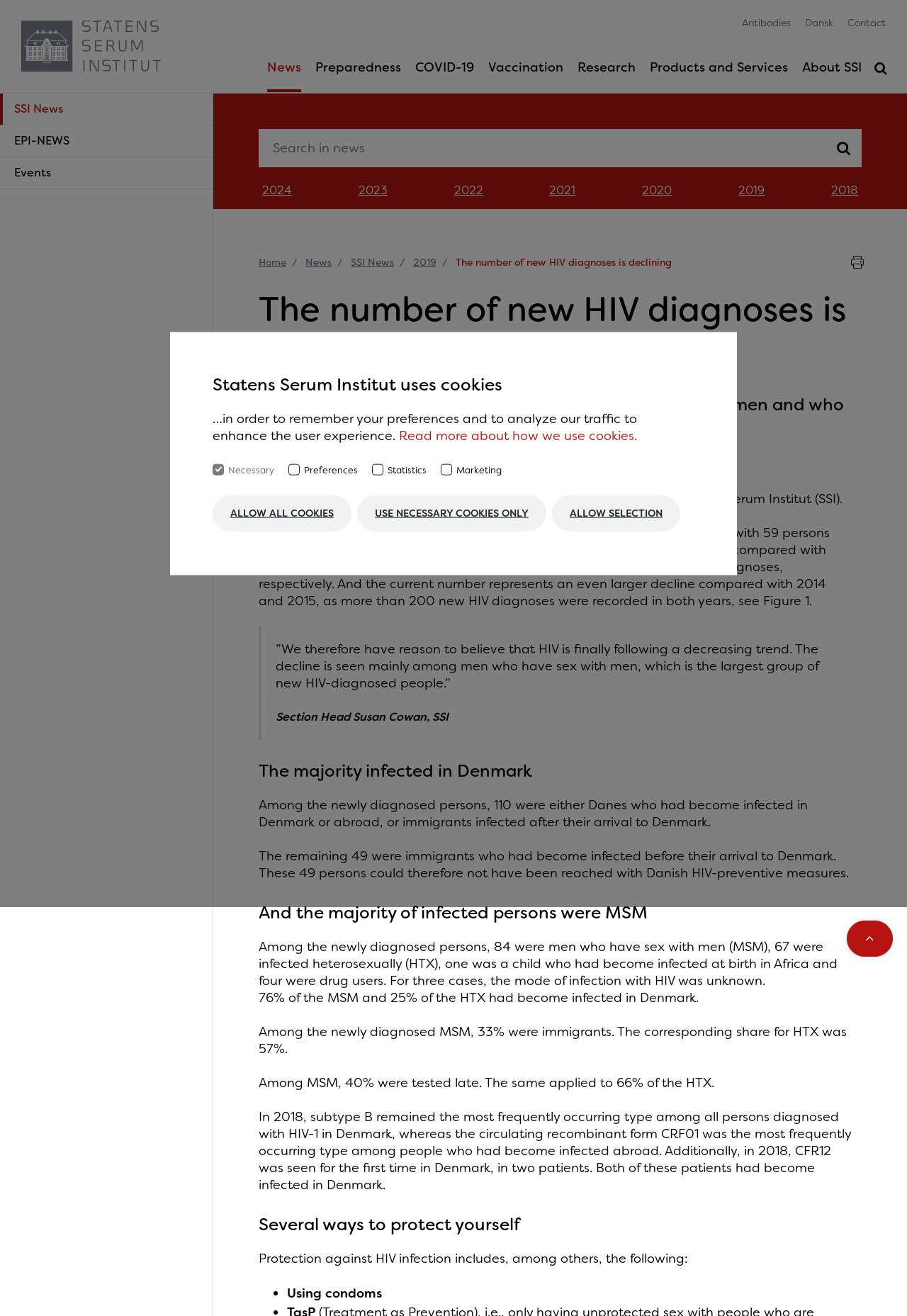Please identify the bounding box coordinates of the element that needs to be clicked to execute the following command: "Click the '2024' link". Provide the bounding box using four float numbers between 0 and 1, formatted as [left, top, right, bottom].

[0.285, 0.136, 0.325, 0.154]